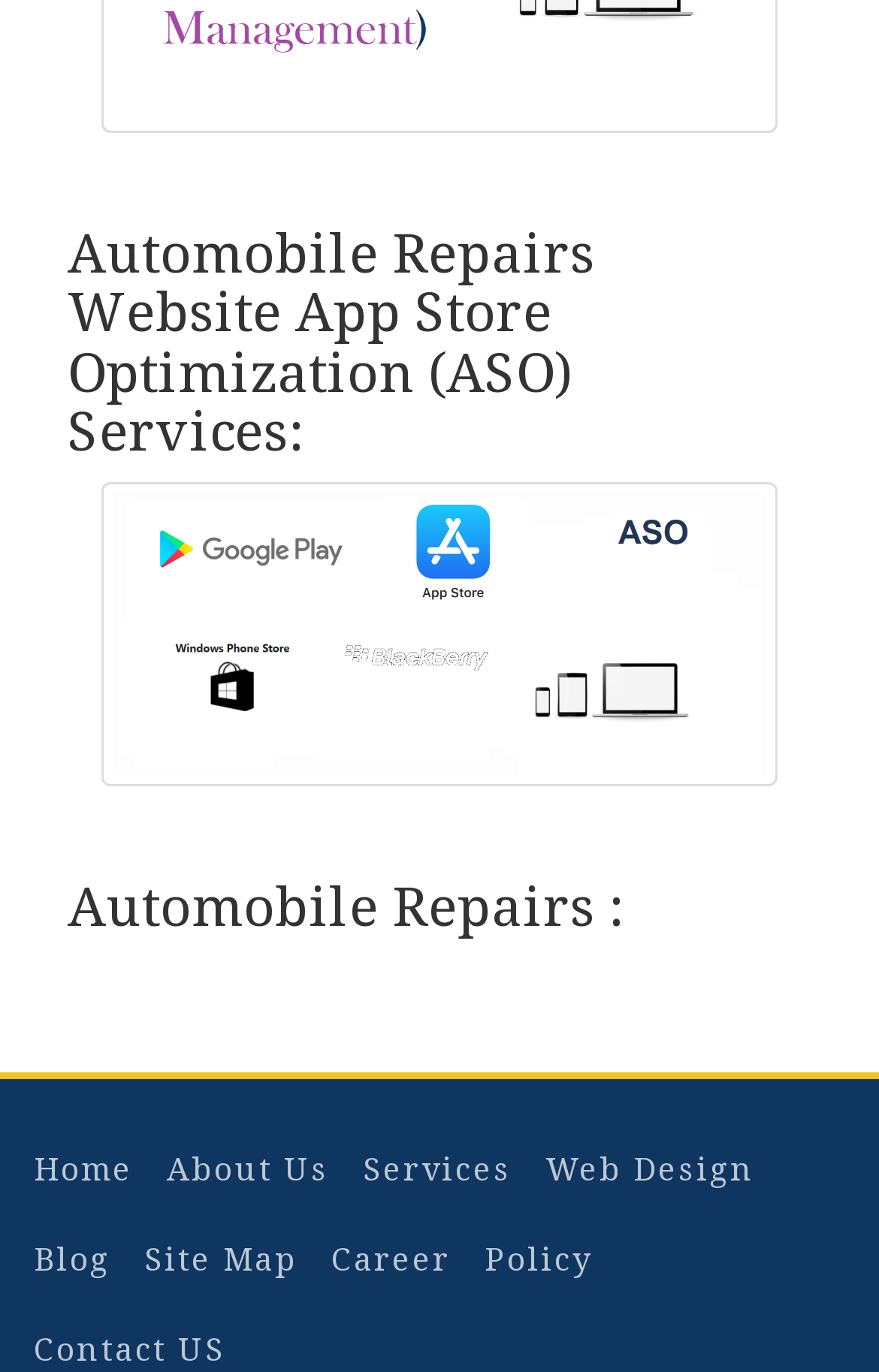Identify the bounding box coordinates of the clickable section necessary to follow the following instruction: "read the Blog". The coordinates should be presented as four float numbers from 0 to 1, i.e., [left, top, right, bottom].

[0.038, 0.901, 0.126, 0.932]